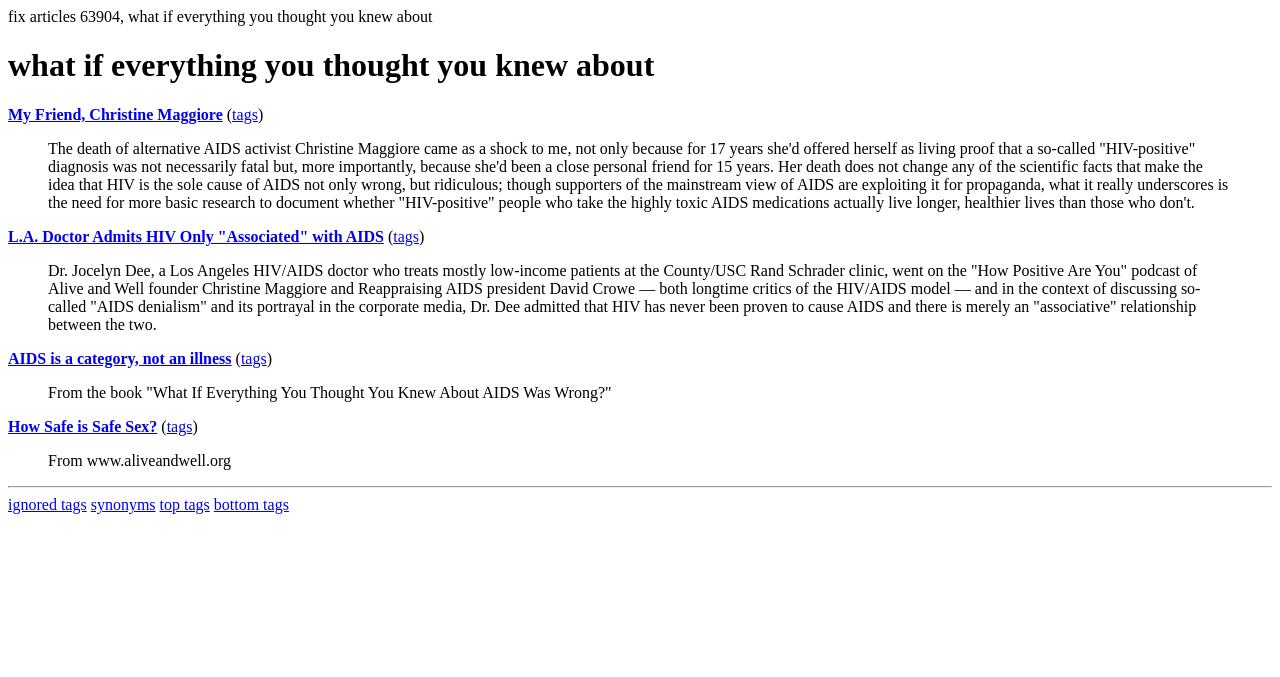How many blockquotes are on the webpage?
Can you give a detailed and elaborate answer to the question?

There are four blockquotes on the webpage, each containing a different article or quote related to AIDS.